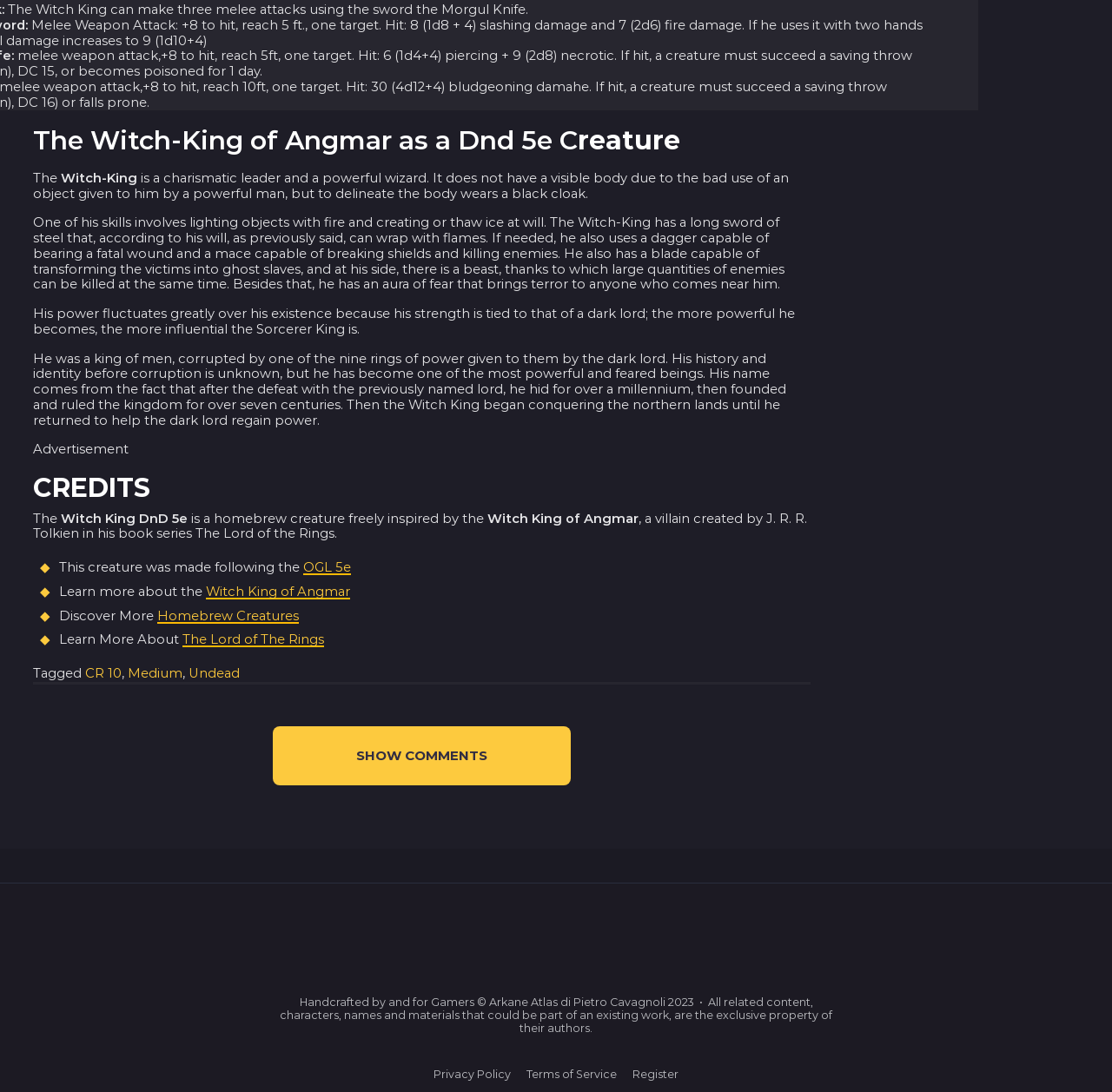What is the Witch King's history before corruption?
Give a one-word or short-phrase answer derived from the screenshot.

Unknown